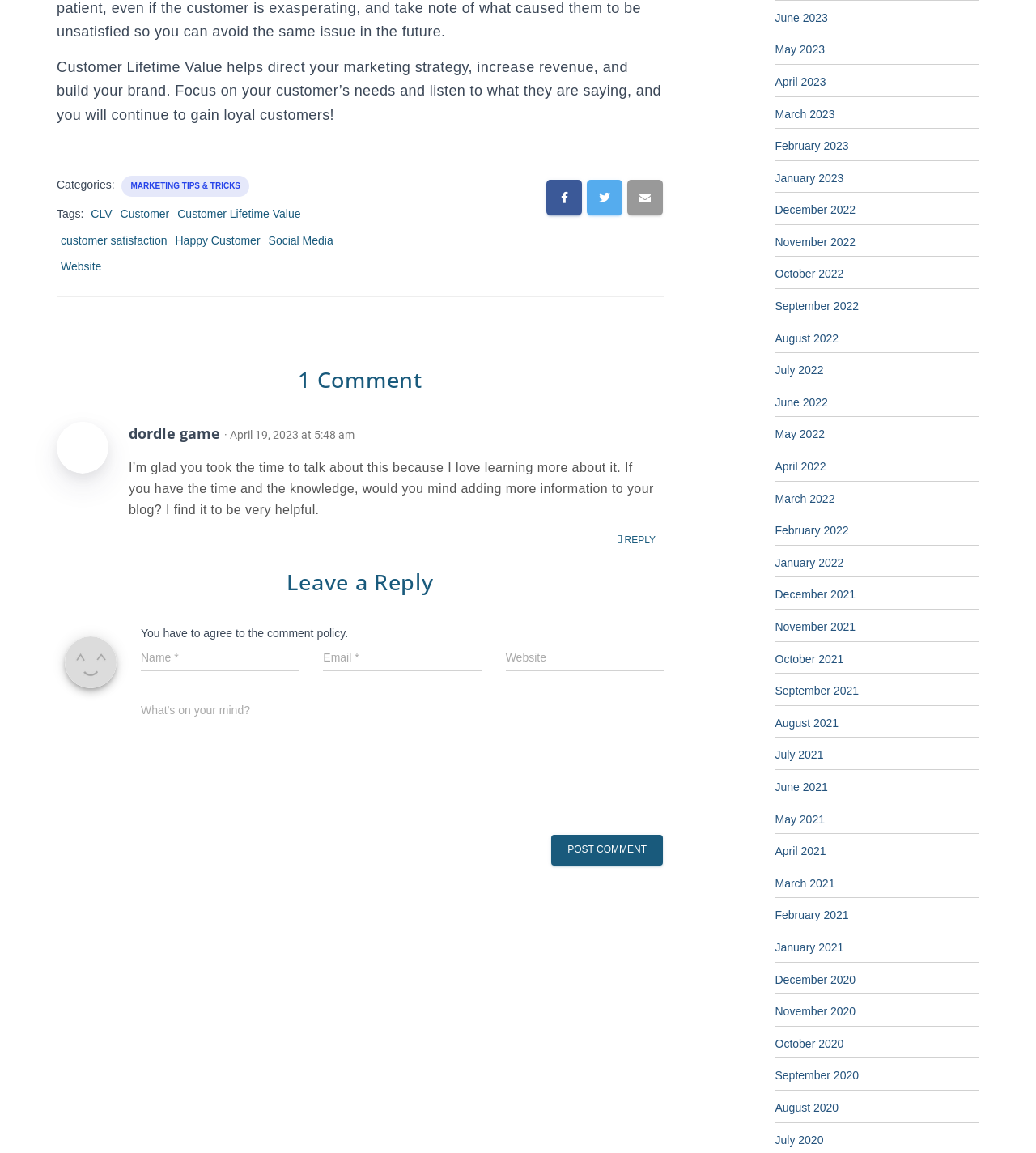What is the topic of the article?
Please ensure your answer to the question is detailed and covers all necessary aspects.

The topic of the article can be determined by reading the first static text element, which says 'Customer Lifetime Value helps direct your marketing strategy, increase revenue, and build your brand.'